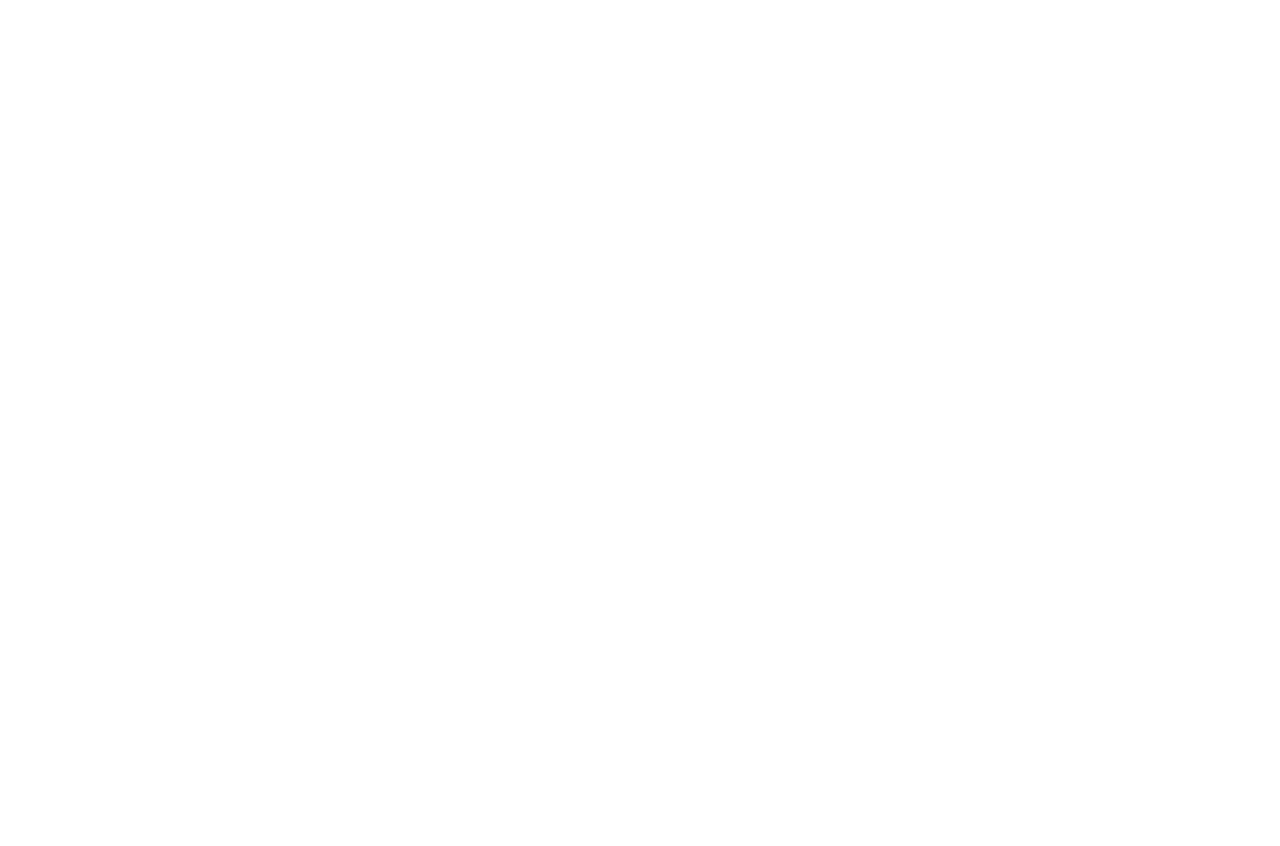Please provide the bounding box coordinates for the element that needs to be clicked to perform the instruction: "View Audited AFS 2014-2015". The coordinates must consist of four float numbers between 0 and 1, formatted as [left, top, right, bottom].

[0.096, 0.072, 0.156, 0.098]